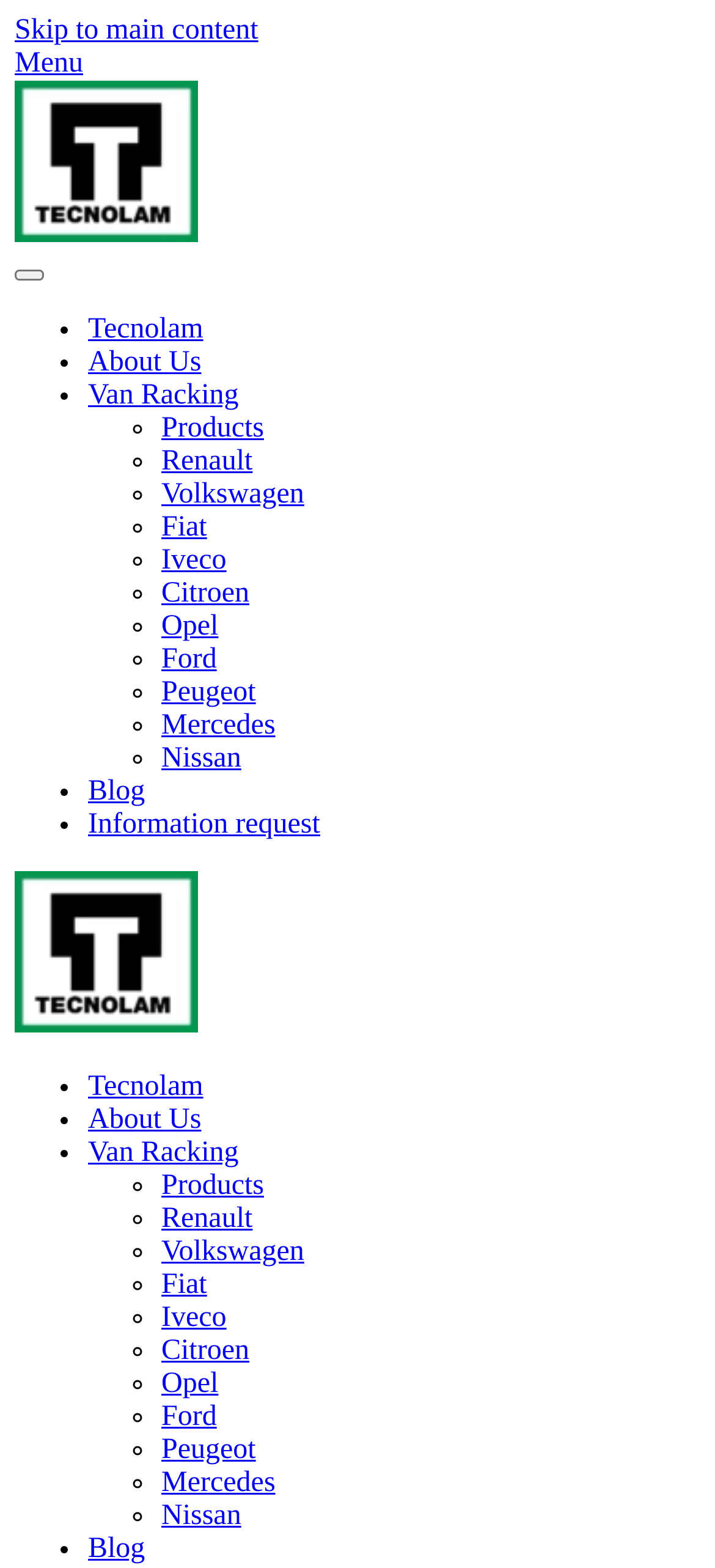Please provide a short answer using a single word or phrase for the question:
How many list markers are there?

24